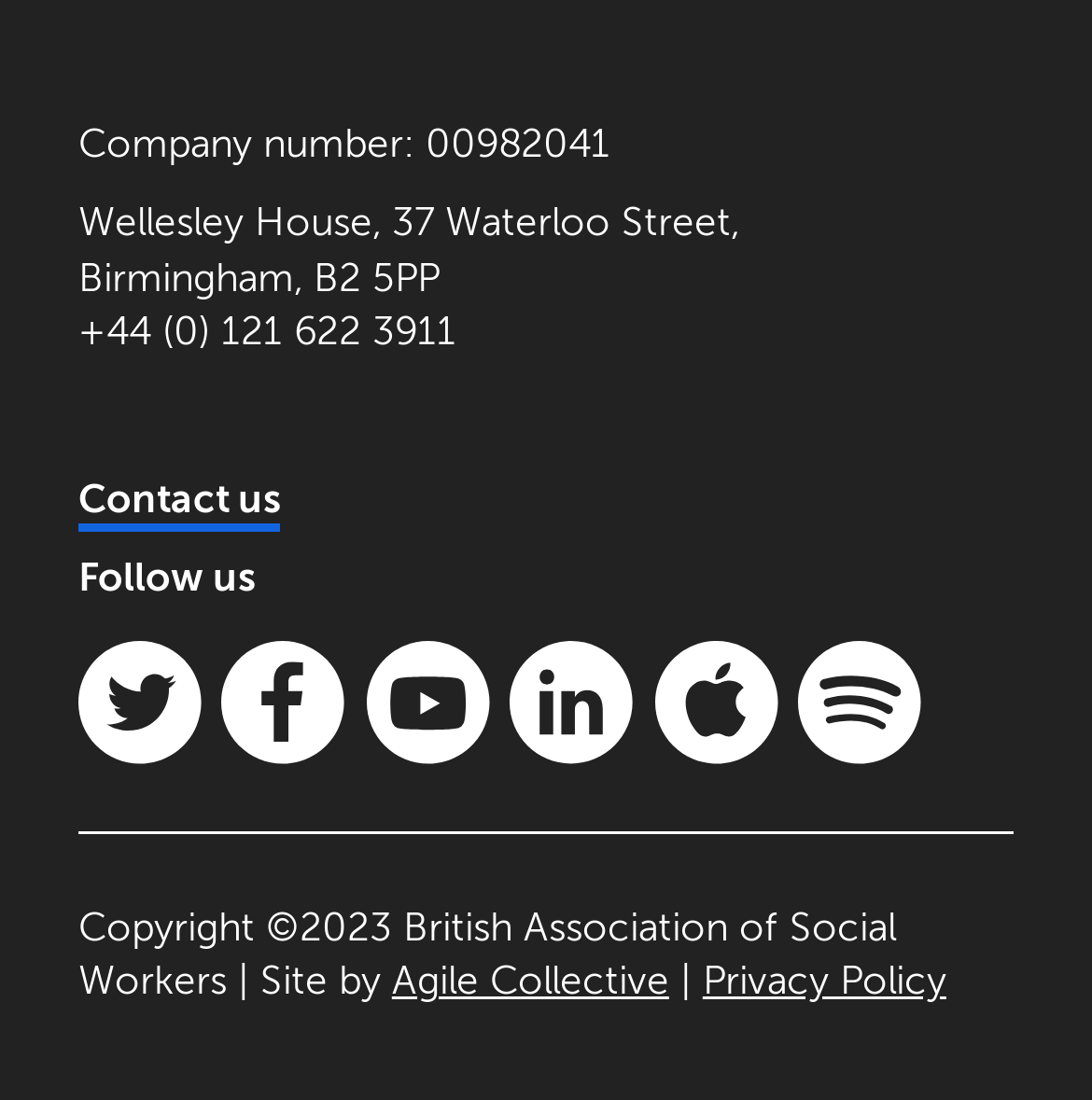How many social media links are there?
Refer to the image and answer the question using a single word or phrase.

6